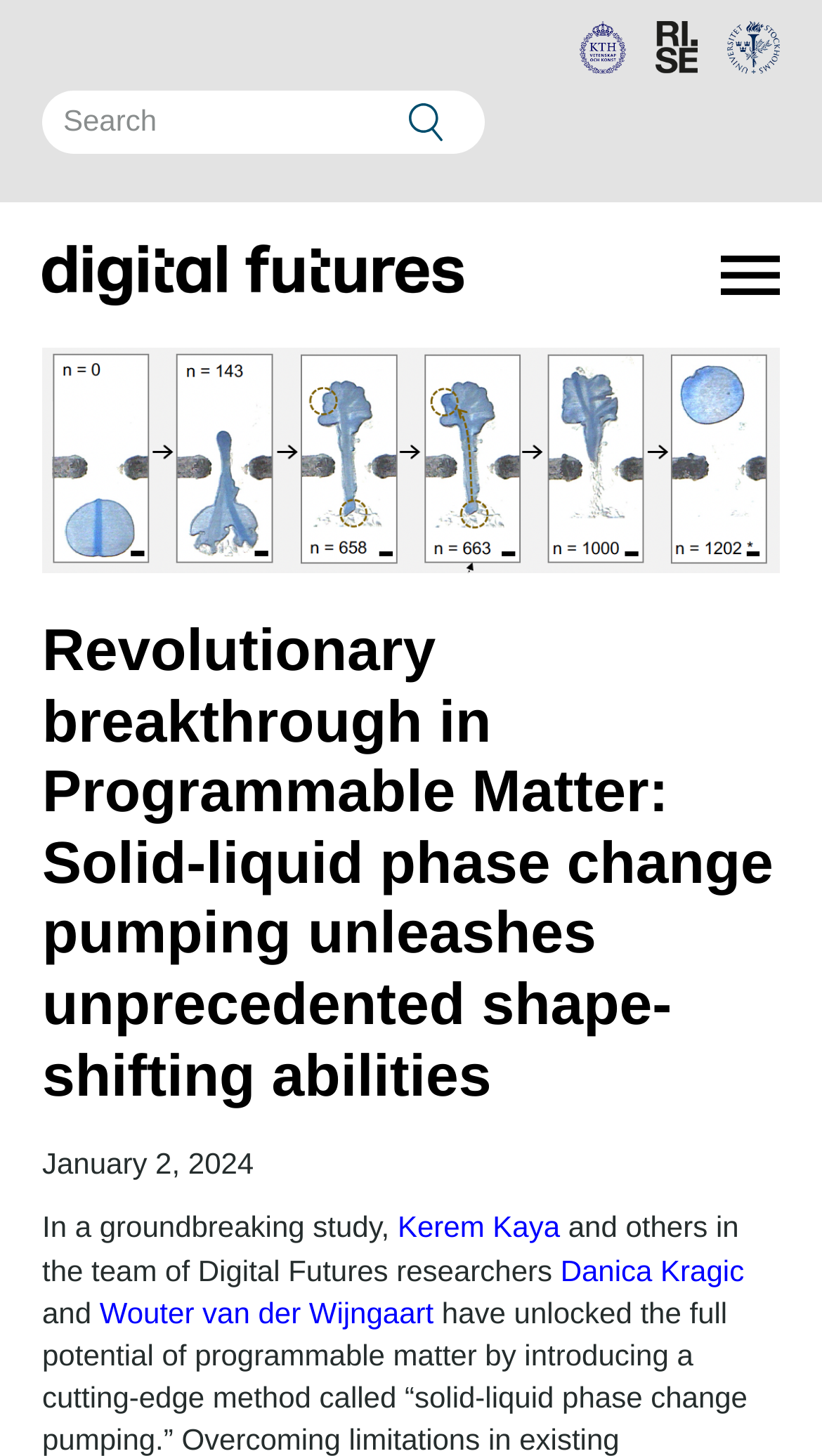How many links are in the top section?
Based on the screenshot, respond with a single word or phrase.

4